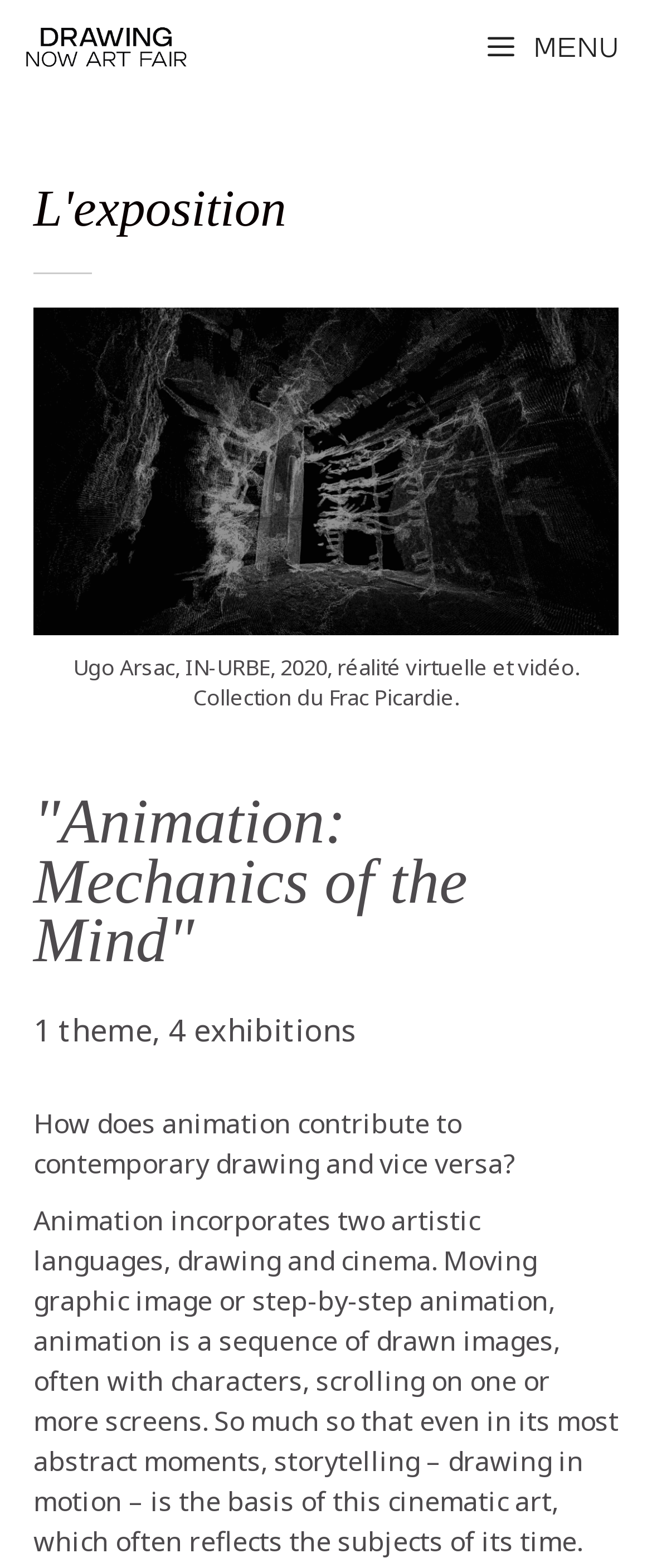Give a concise answer of one word or phrase to the question: 
How many exhibitions are part of this theme?

4